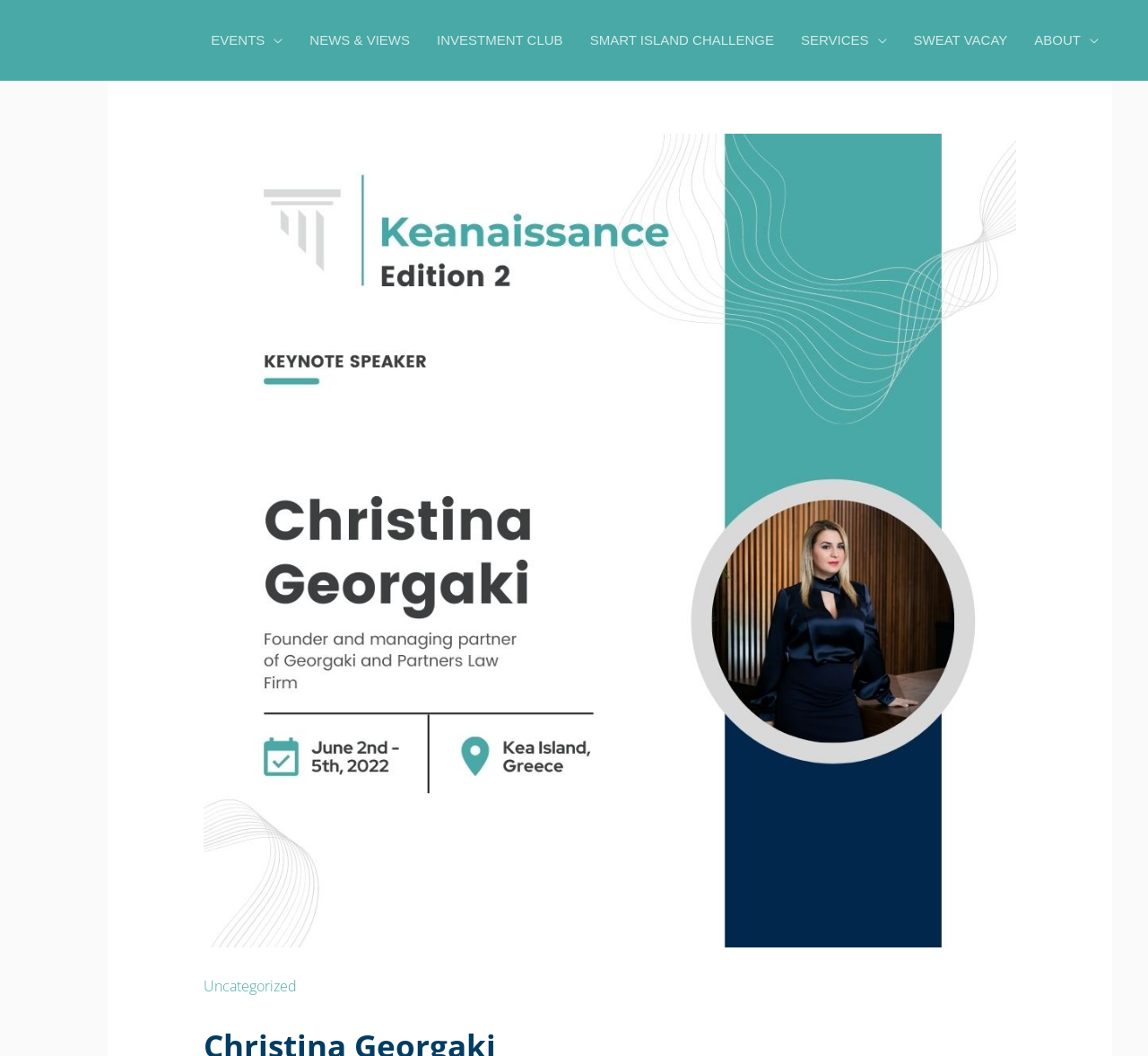Summarize the webpage with intricate details.

The webpage is about Christina Georgaki, the founder and managing partner of Georgaki and Partners Law Firm, specializing in Foreign Direct Investments and Investment Migration. 

At the top of the page, there is a navigation menu with several links, including "EVENTS", "NEWS & VIEWS", "INVESTMENT CLUB", "SMART ISLAND CHALLENGE", "SERVICES", "SWEAT VACAY", and "ABOUT". These links are positioned horizontally, with "EVENTS" on the left and "ABOUT" on the right. 

Below the navigation menu, there is a large header section that occupies most of the page. Within this section, there is a link to "Uncategorized" at the bottom left.